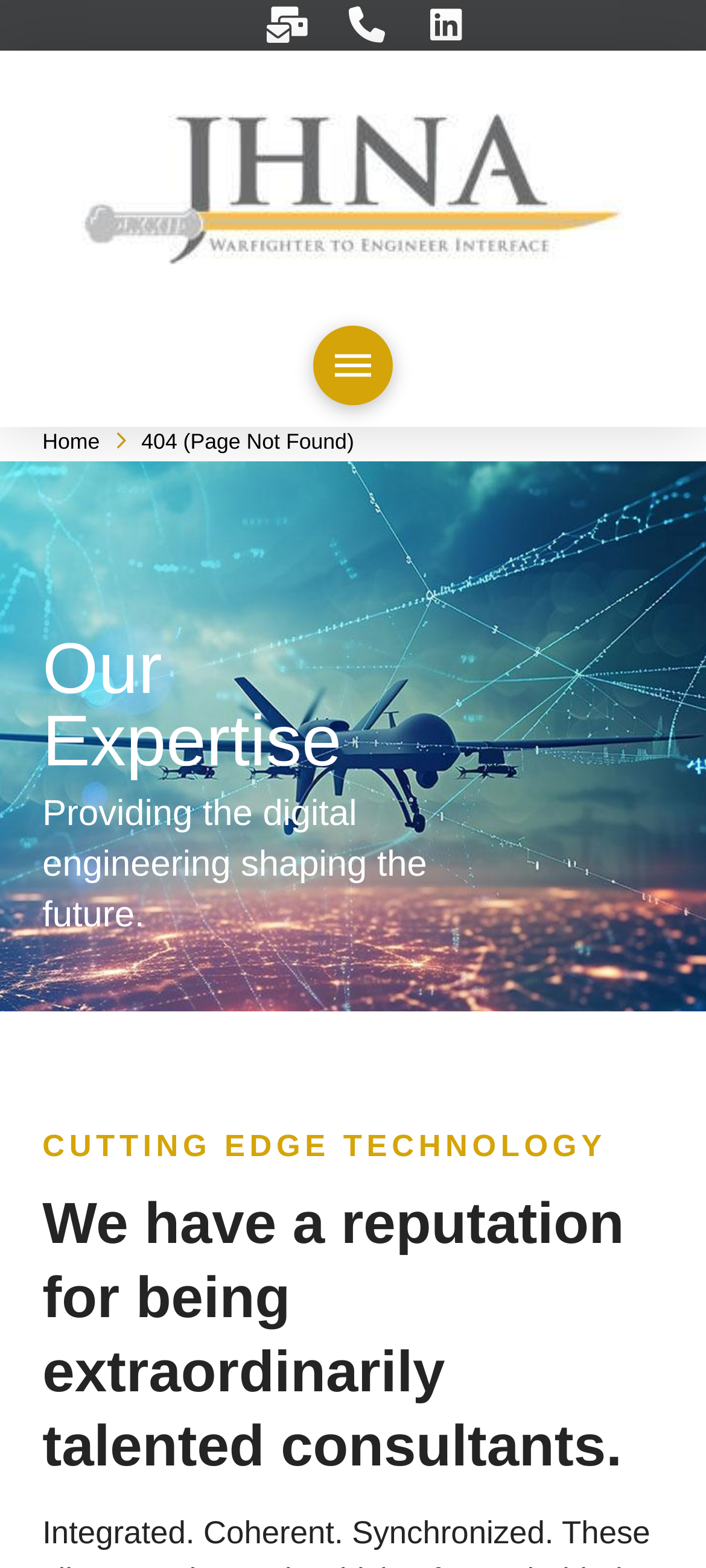Carefully observe the image and respond to the question with a detailed answer:
What is the reputation of the consultants?

The text 'We have a reputation for being extraordinarily talented consultants.' explicitly states that the consultants have a reputation for being extraordinarily talented.